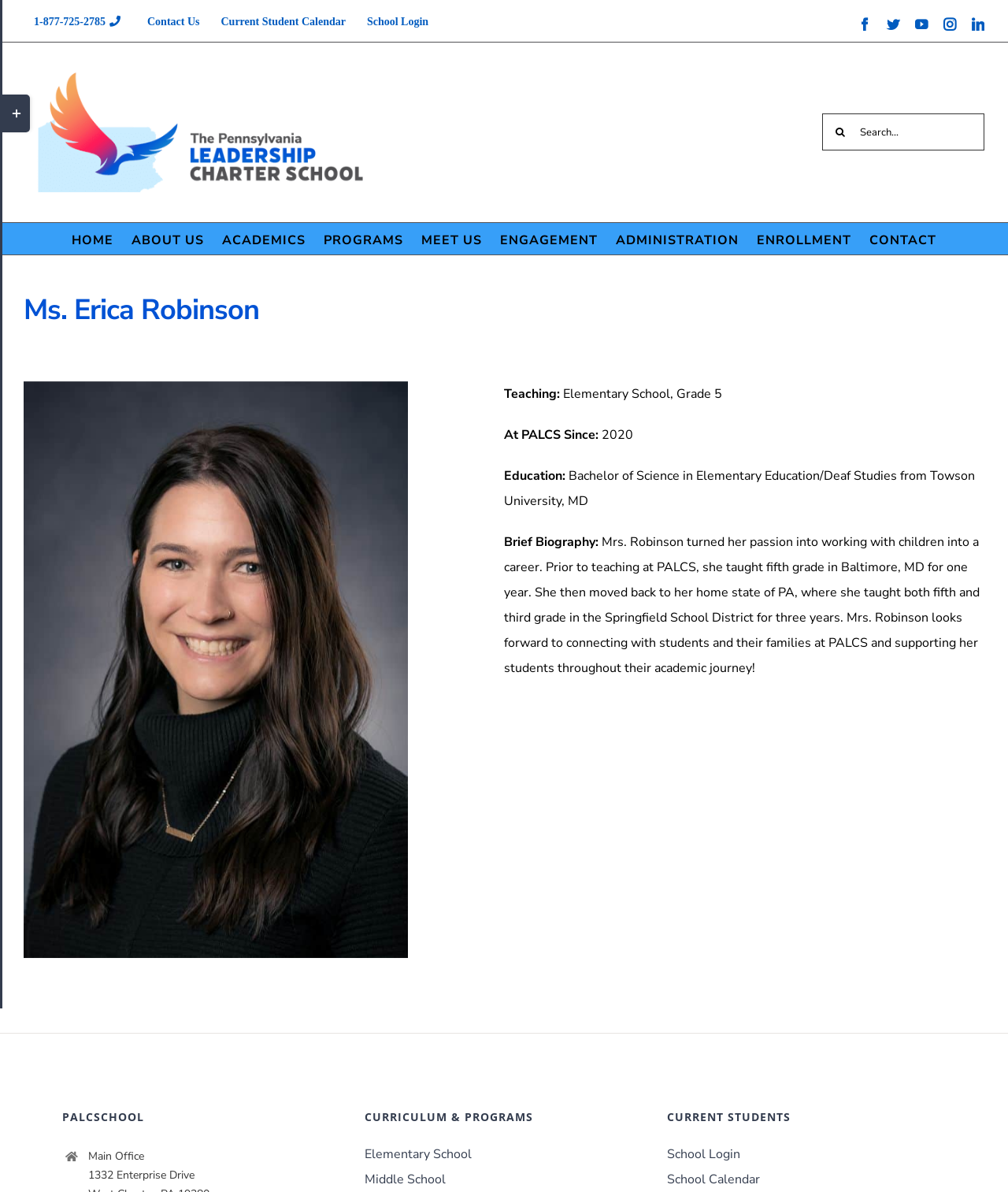Could you highlight the region that needs to be clicked to execute the instruction: "Login to school"?

[0.354, 0.002, 0.435, 0.035]